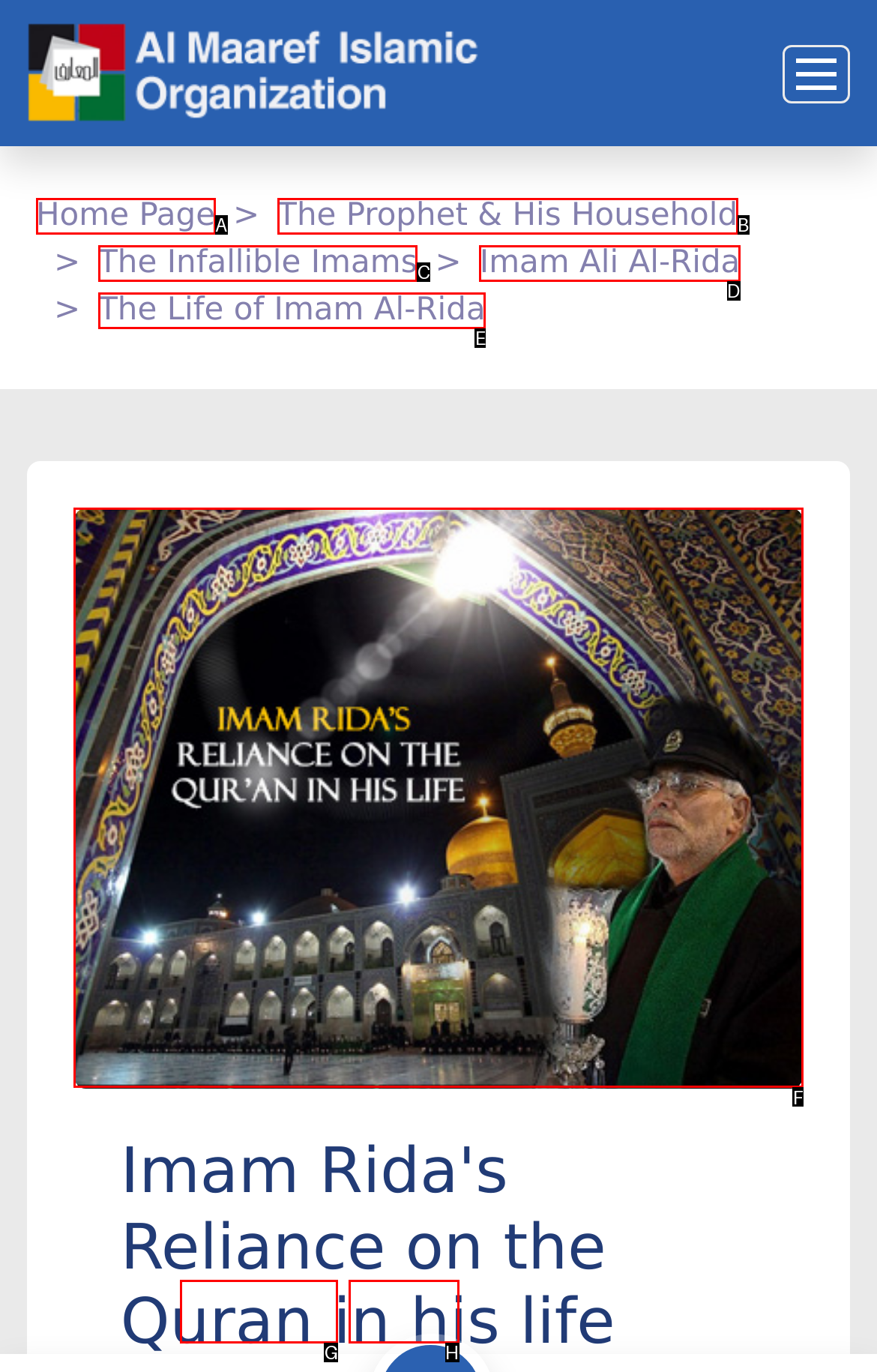Based on the description: alt="aries3d", find the HTML element that matches it. Provide your answer as the letter of the chosen option.

None